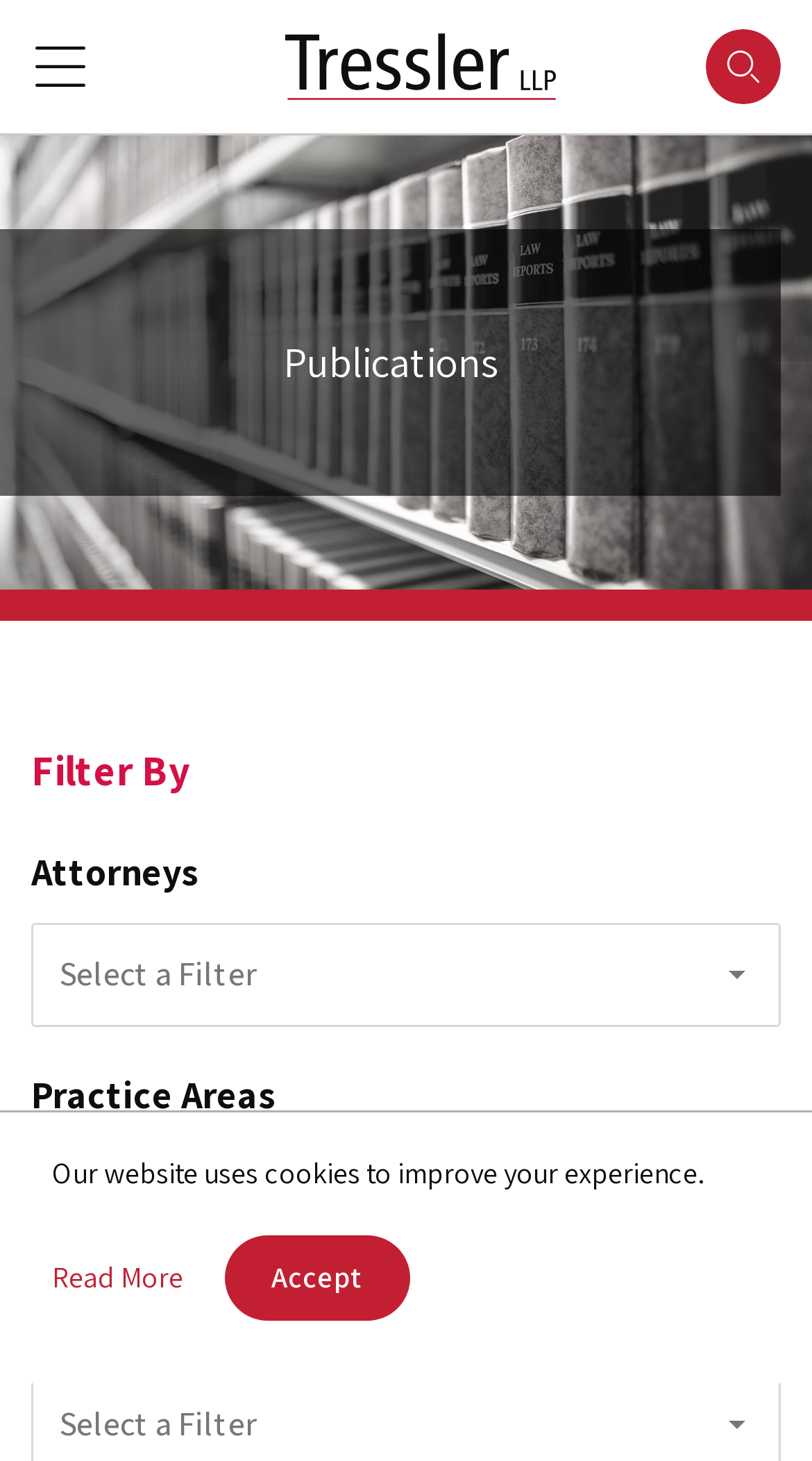Extract the bounding box coordinates for the UI element described by the text: "Skip to Main Content". The coordinates should be in the form of [left, top, right, bottom] with values between 0 and 1.

[0.036, 0.126, 0.179, 0.252]